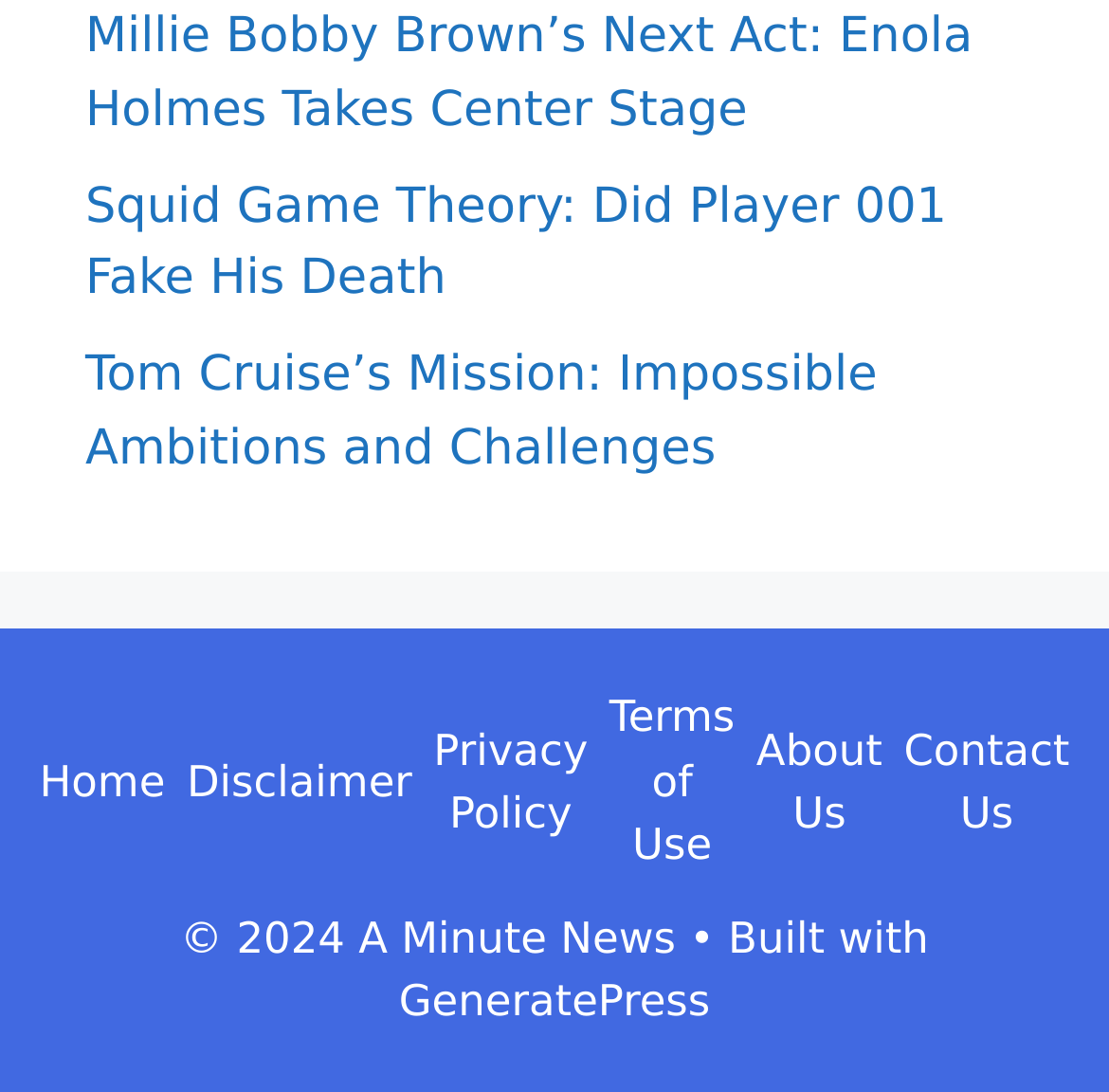What is the name of the theme used to build the website?
Could you answer the question in a detailed manner, providing as much information as possible?

The link 'GeneratePress' is mentioned in the footer section, which suggests that it is the theme used to build the website.